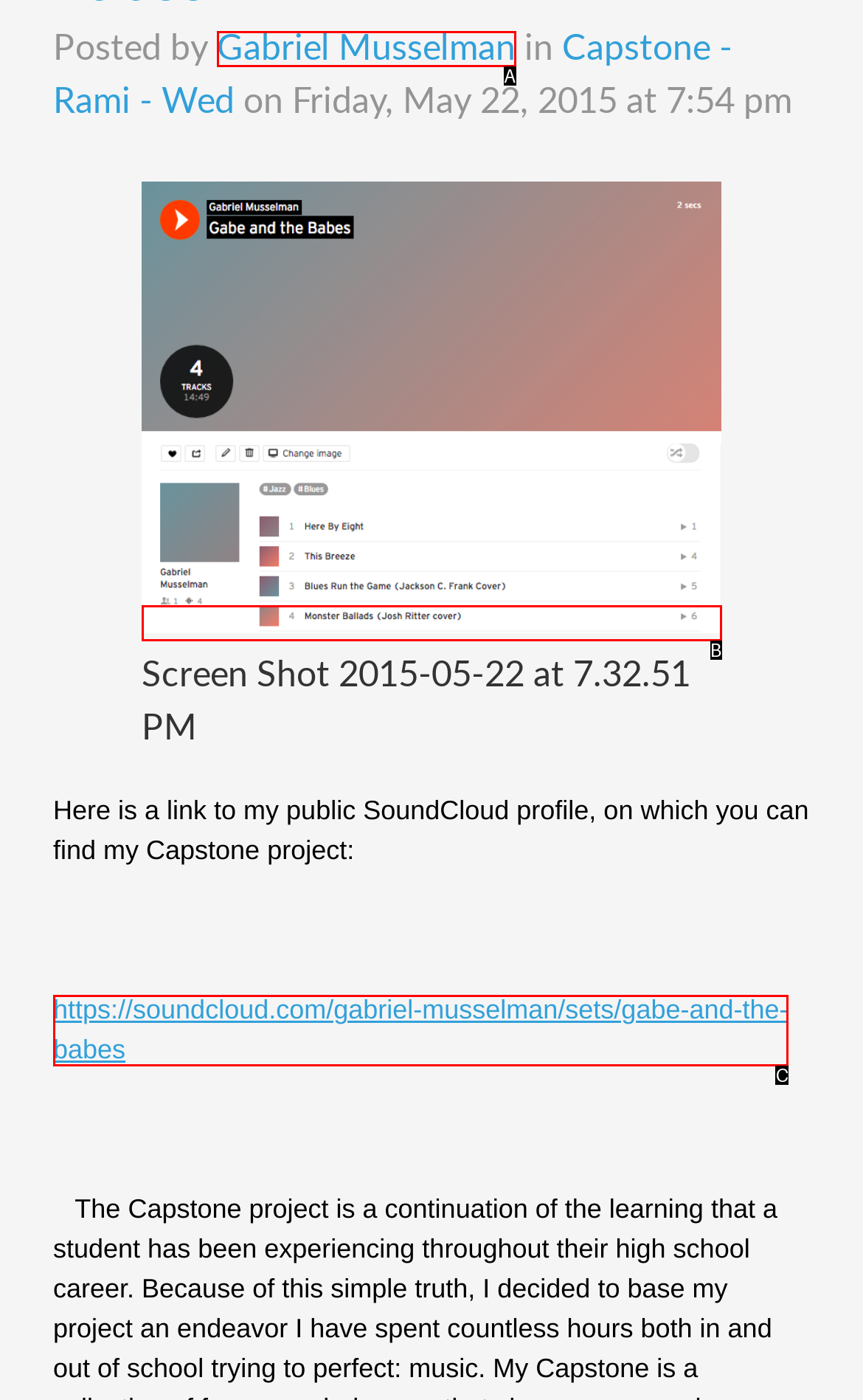Identify the letter corresponding to the UI element that matches this description: https://soundcloud.com/gabriel-musselman/sets/gabe-and-the-babes
Answer using only the letter from the provided options.

C